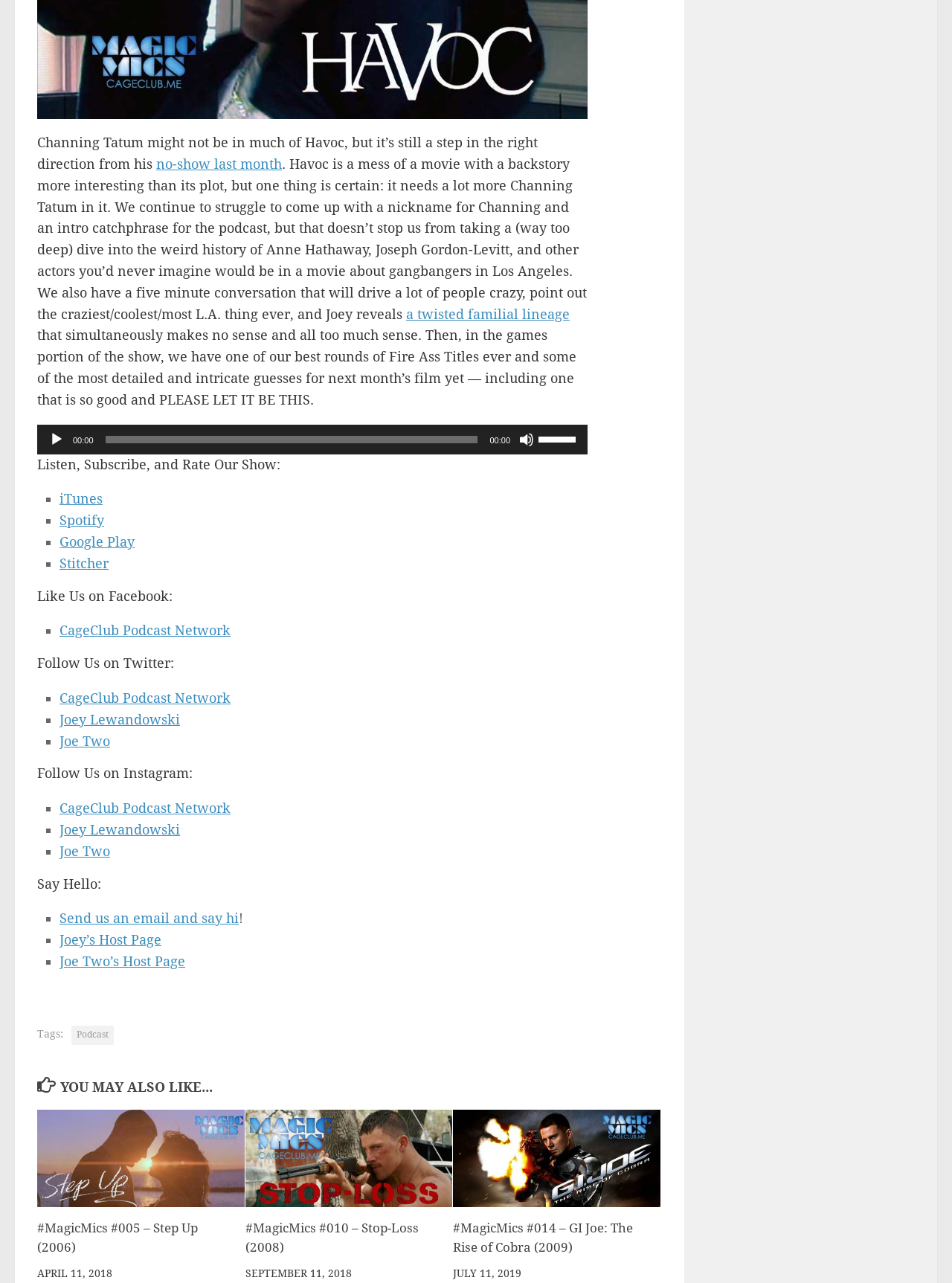Locate the UI element described by alt="Step Up" and provide its bounding box coordinates. Use the format (top-left x, top-left y, bottom-right x, bottom-right y) with all values as floating point numbers between 0 and 1.

[0.039, 0.865, 0.257, 0.941]